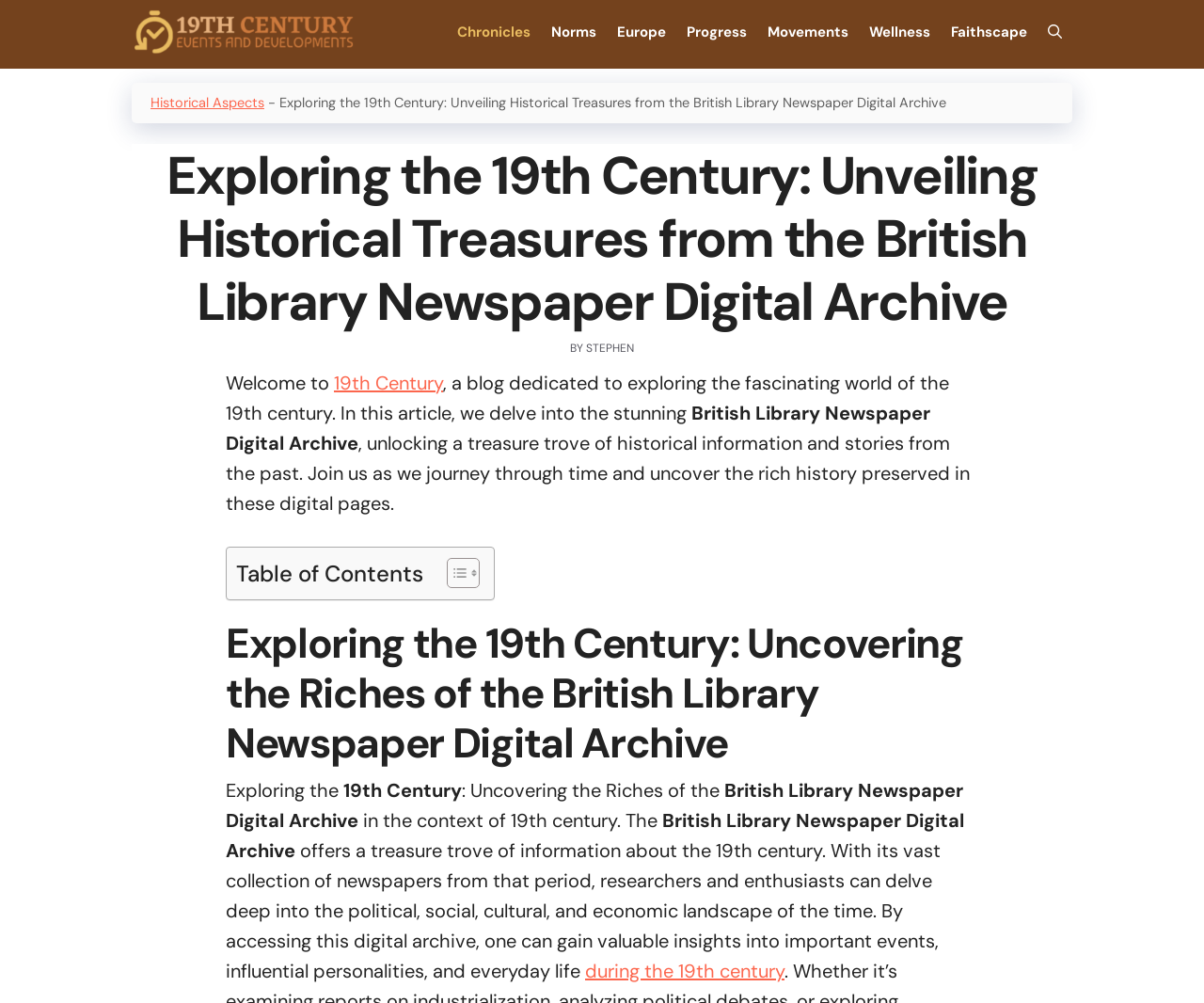Using the format (top-left x, top-left y, bottom-right x, bottom-right y), and given the element description, identify the bounding box coordinates within the screenshot: during the 19th century

[0.486, 0.956, 0.652, 0.981]